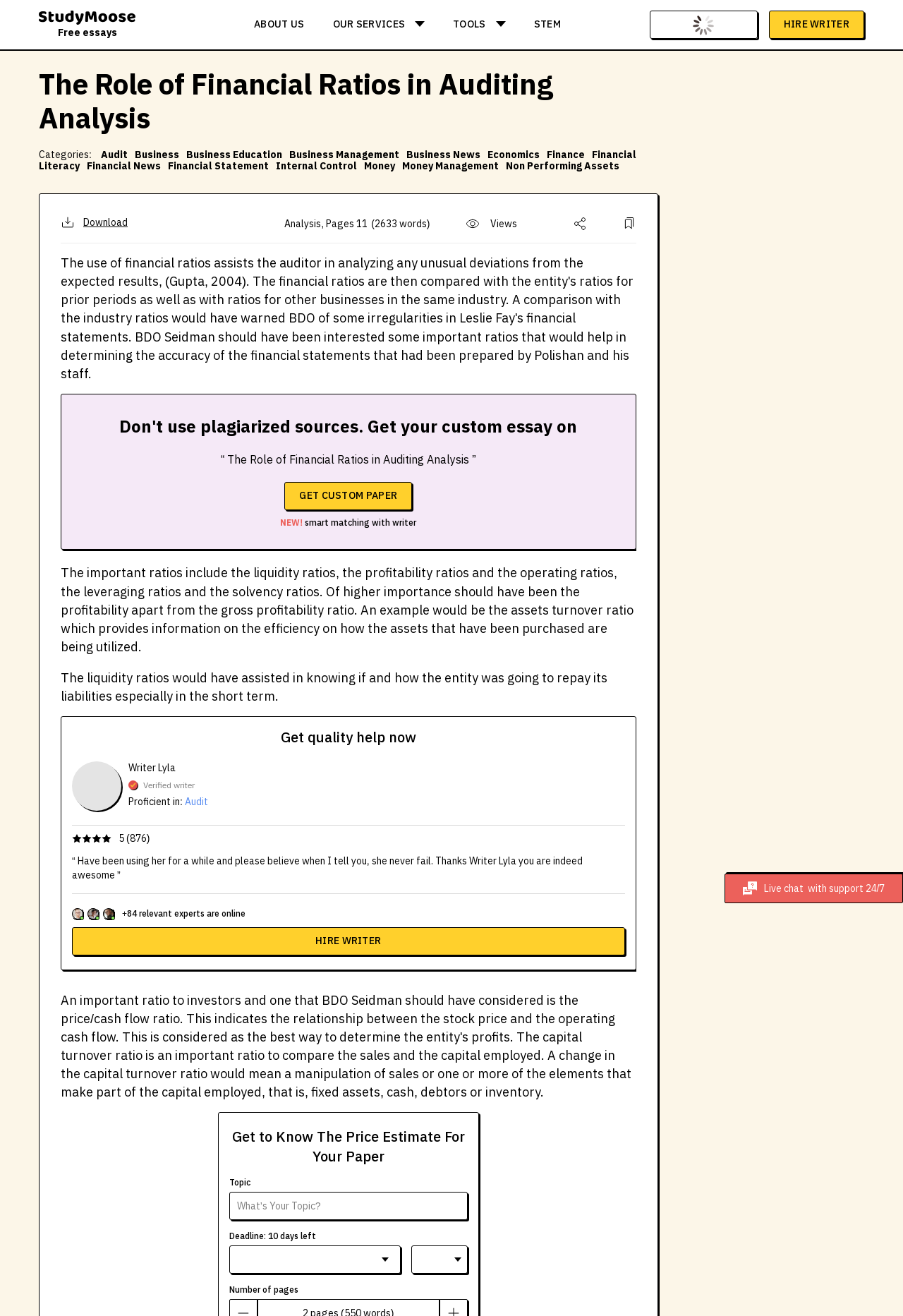Determine the bounding box coordinates of the clickable element to achieve the following action: 'Click on the 'HIRE WRITER' button'. Provide the coordinates as four float values between 0 and 1, formatted as [left, top, right, bottom].

[0.851, 0.008, 0.957, 0.029]